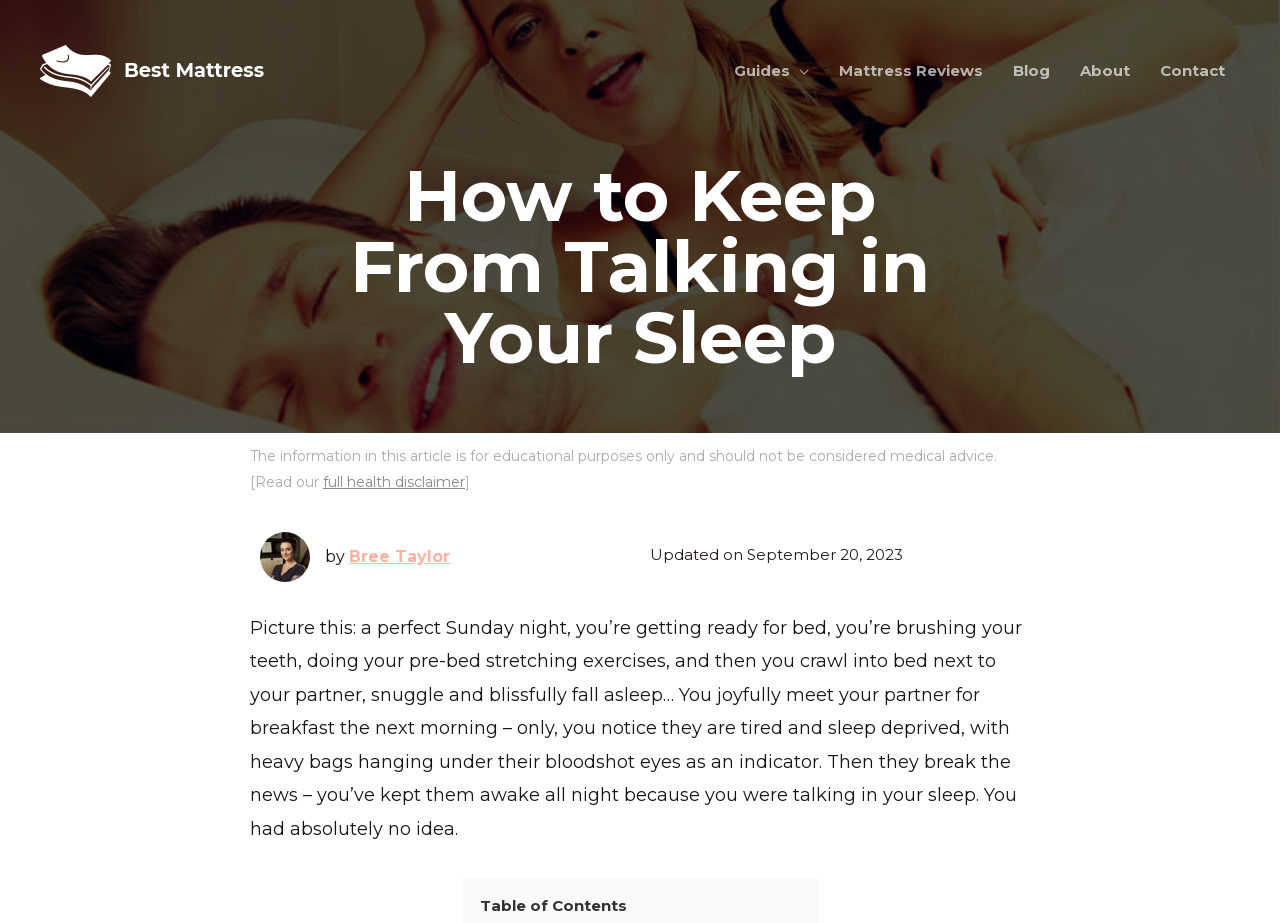Pinpoint the bounding box coordinates of the element you need to click to execute the following instruction: "Check the 'Blog' section". The bounding box should be represented by four float numbers between 0 and 1, in the format [left, top, right, bottom].

[0.78, 0.033, 0.832, 0.121]